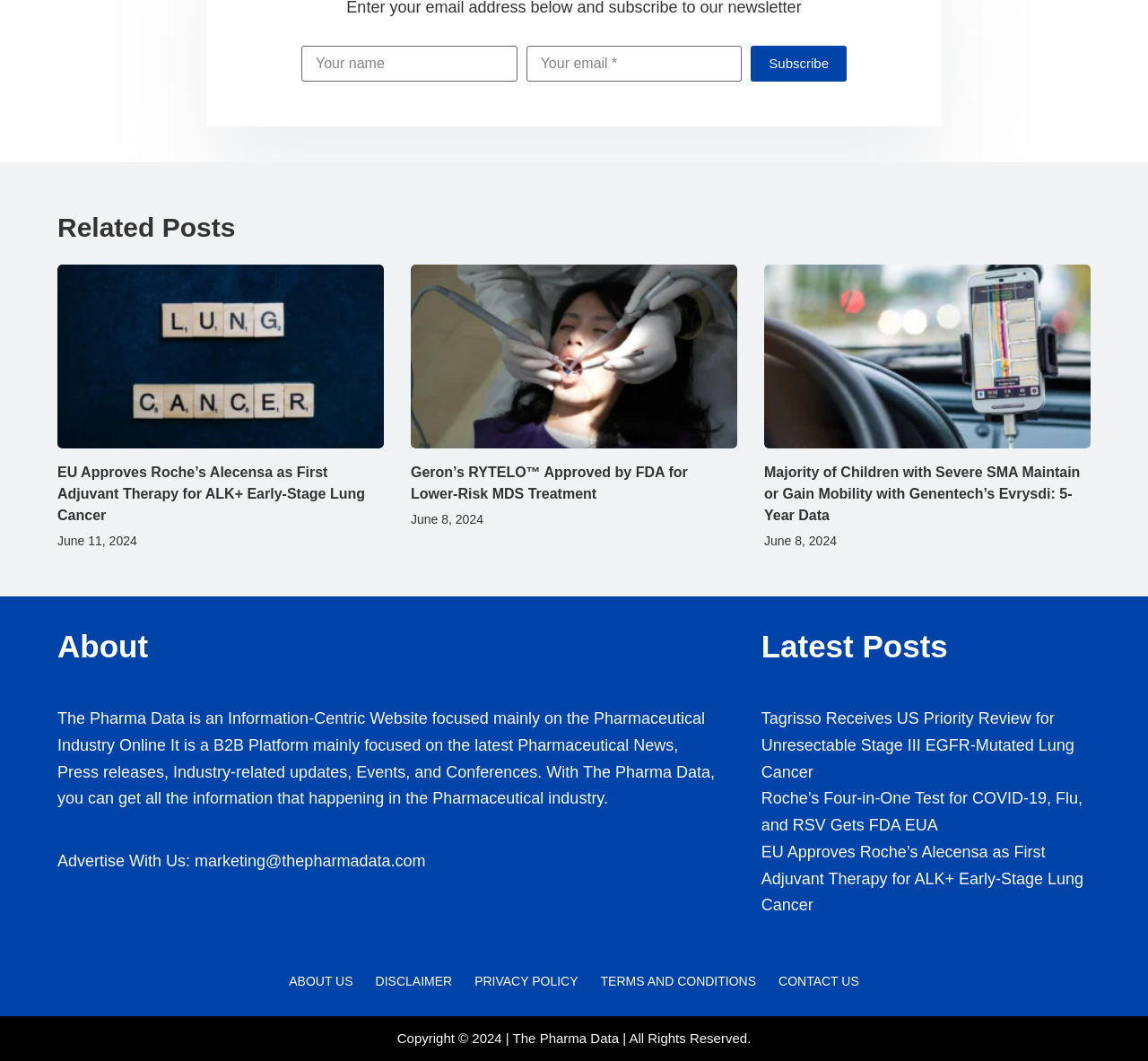Pinpoint the bounding box coordinates of the clickable element needed to complete the instruction: "Subscribe". The coordinates should be provided as four float numbers between 0 and 1: [left, top, right, bottom].

[0.654, 0.043, 0.738, 0.077]